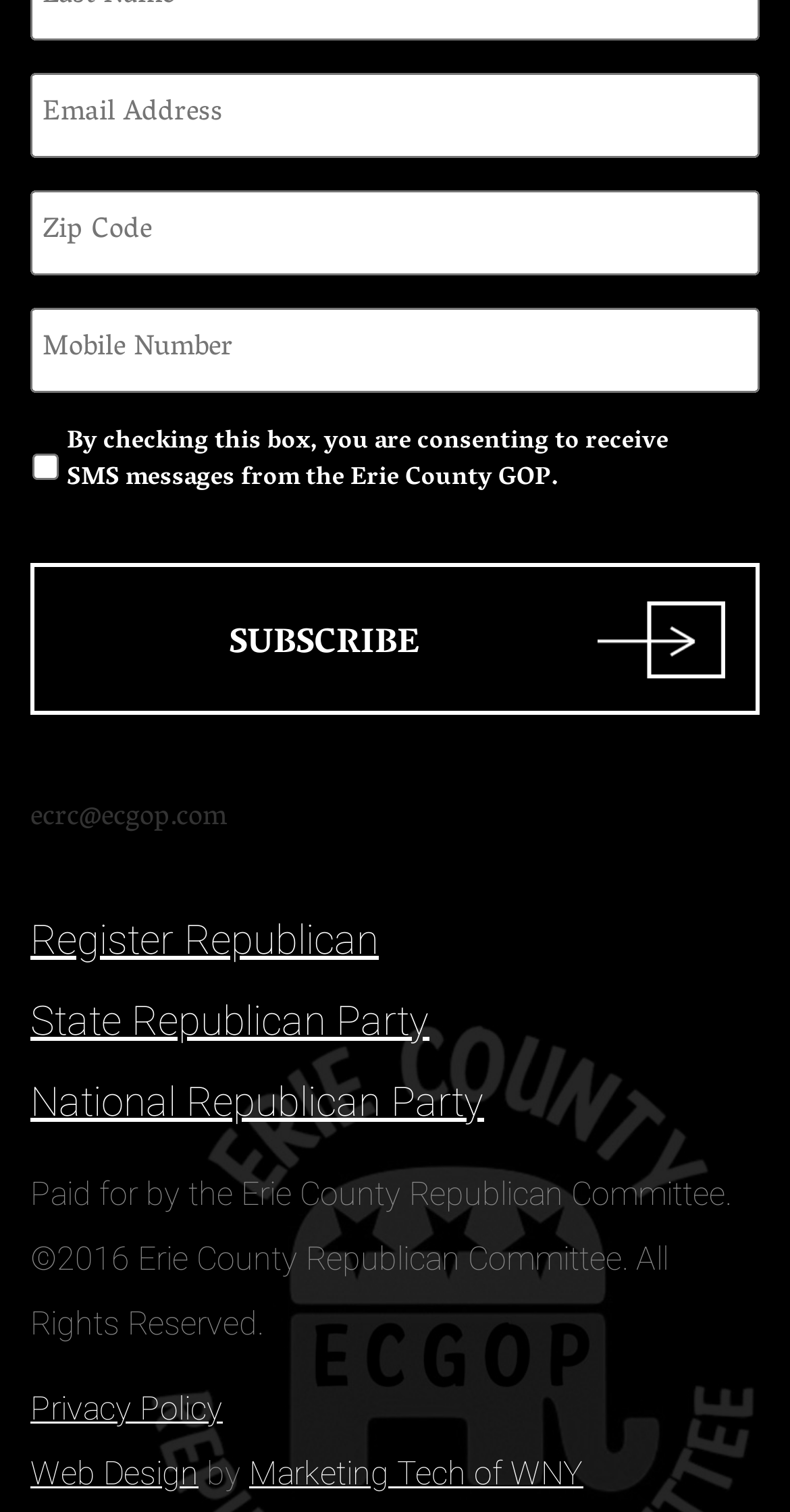Specify the bounding box coordinates of the area that needs to be clicked to achieve the following instruction: "Select the Fitness category".

None